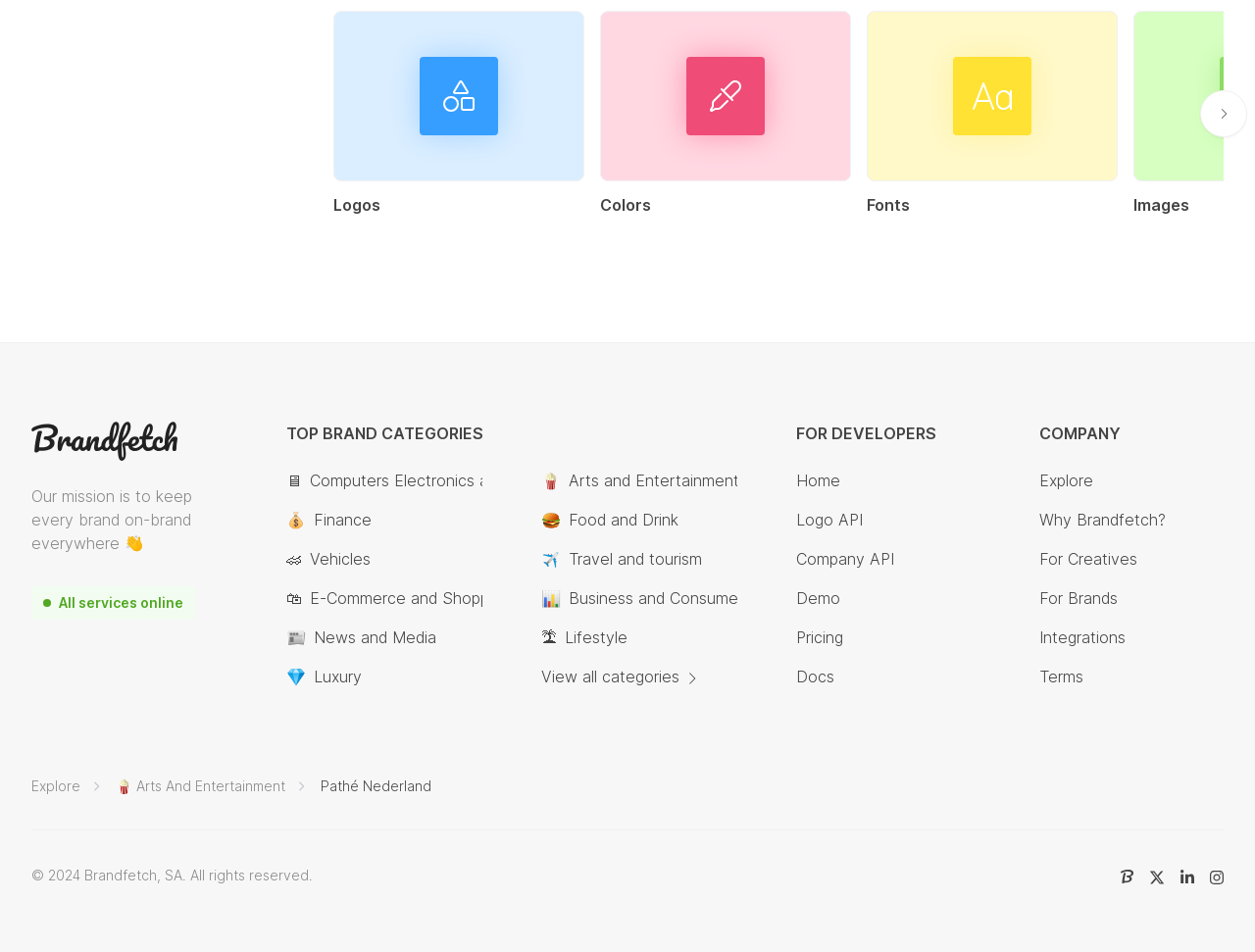Provide a short answer to the following question with just one word or phrase: What year is the copyright notice for?

2024